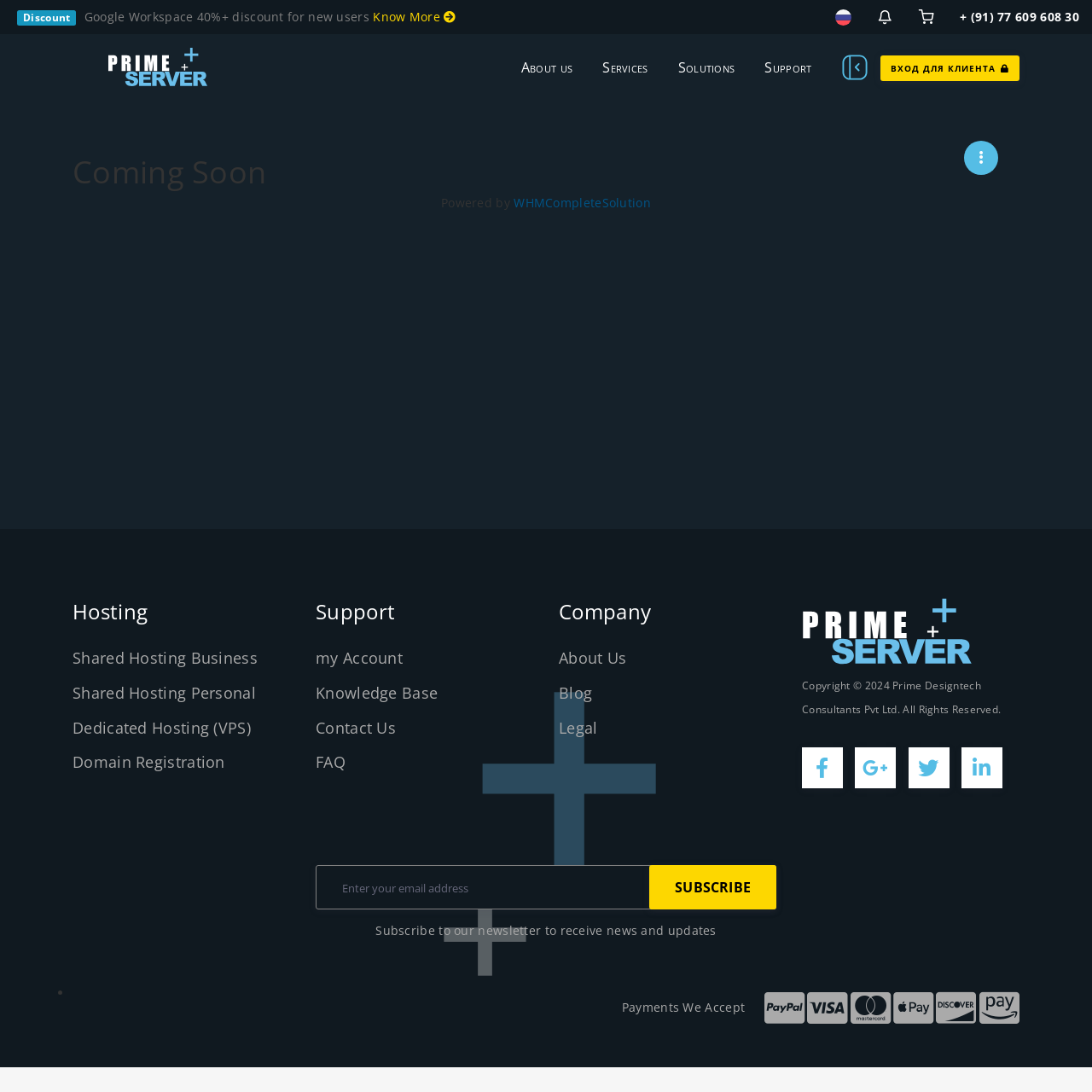Determine the bounding box of the UI element mentioned here: "Shared Hosting Personal". The coordinates must be in the format [left, top, right, bottom] with values ranging from 0 to 1.

[0.066, 0.625, 0.234, 0.644]